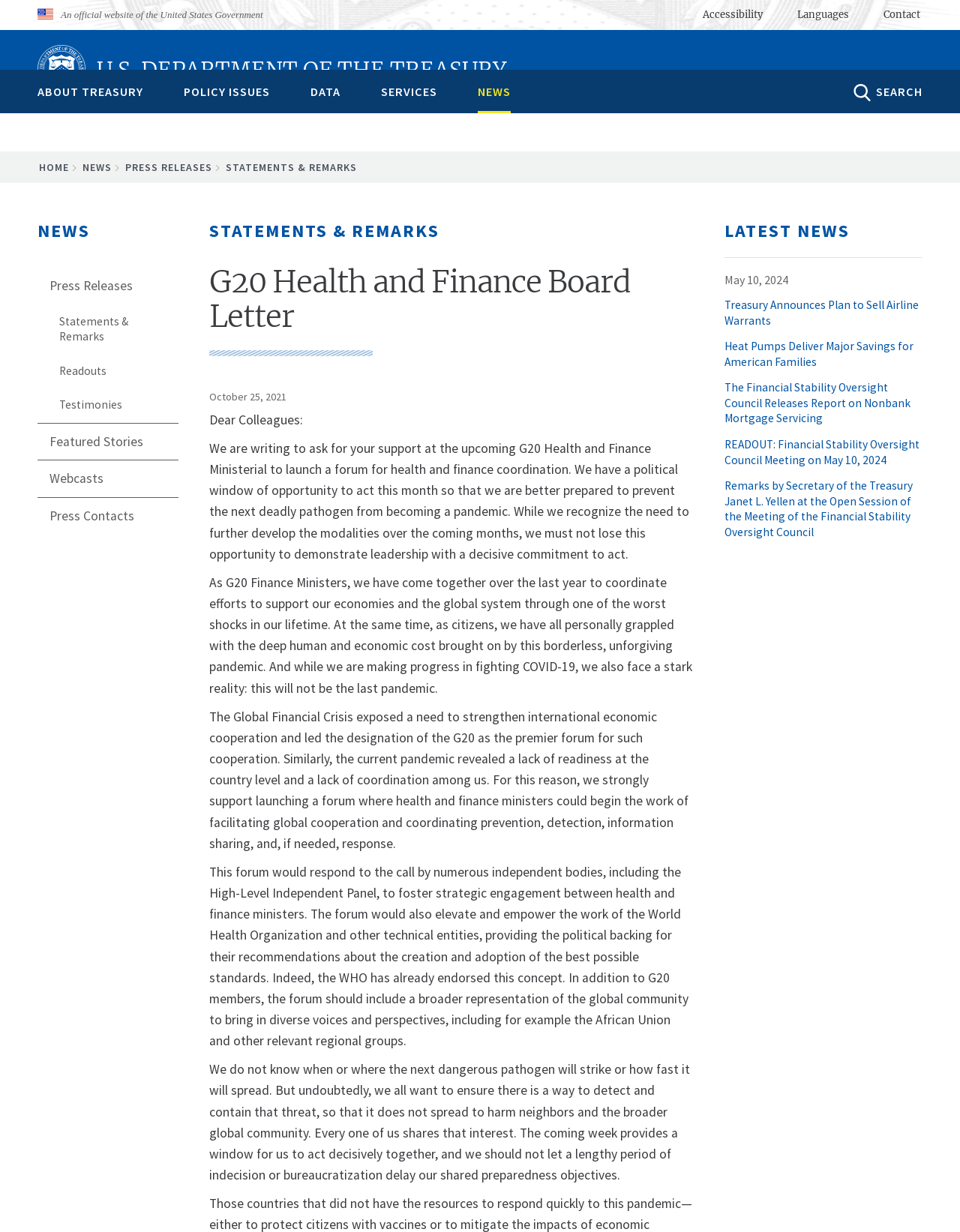How many news items are there in the LATEST NEWS section?
Based on the image, give a concise answer in the form of a single word or short phrase.

5